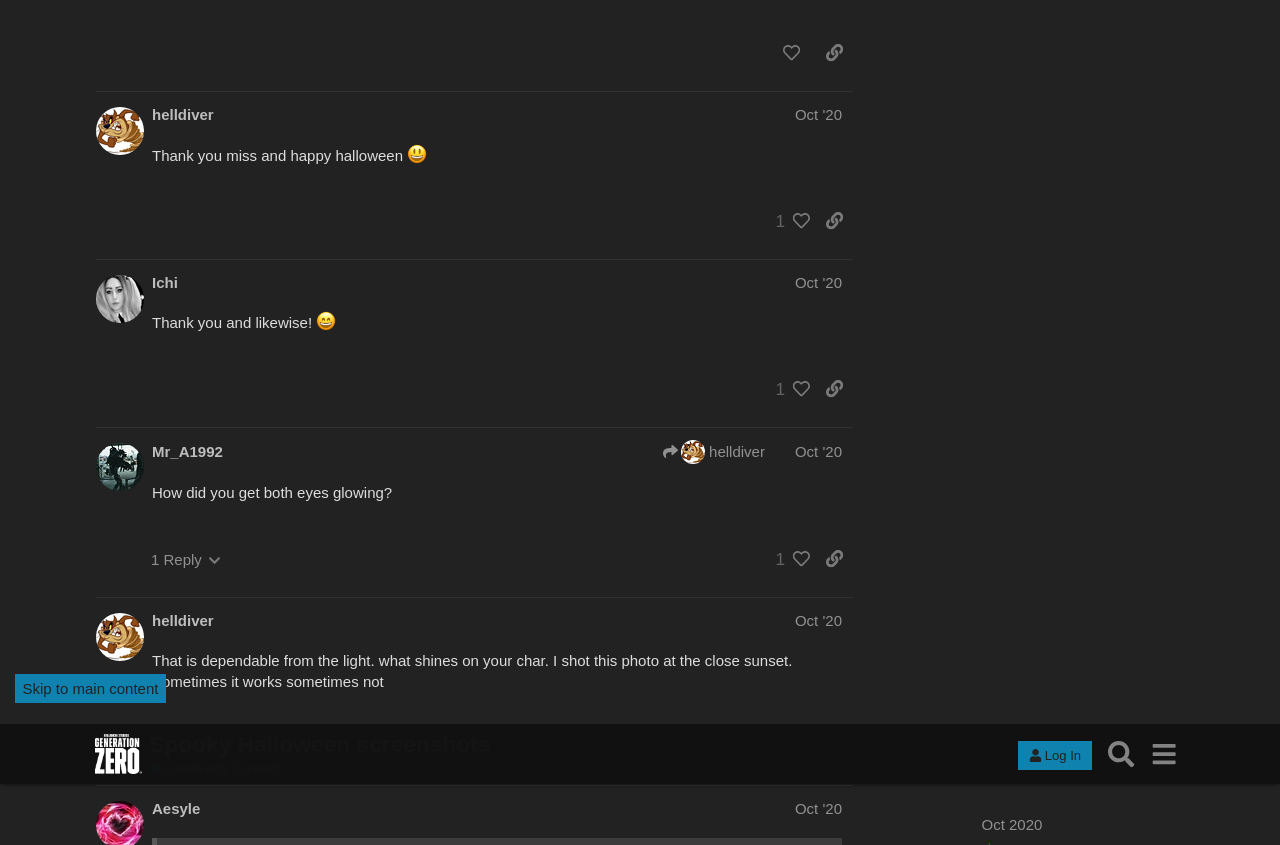Kindly provide the bounding box coordinates of the section you need to click on to fulfill the given instruction: "View post details".

[0.075, 0.129, 0.755, 0.328]